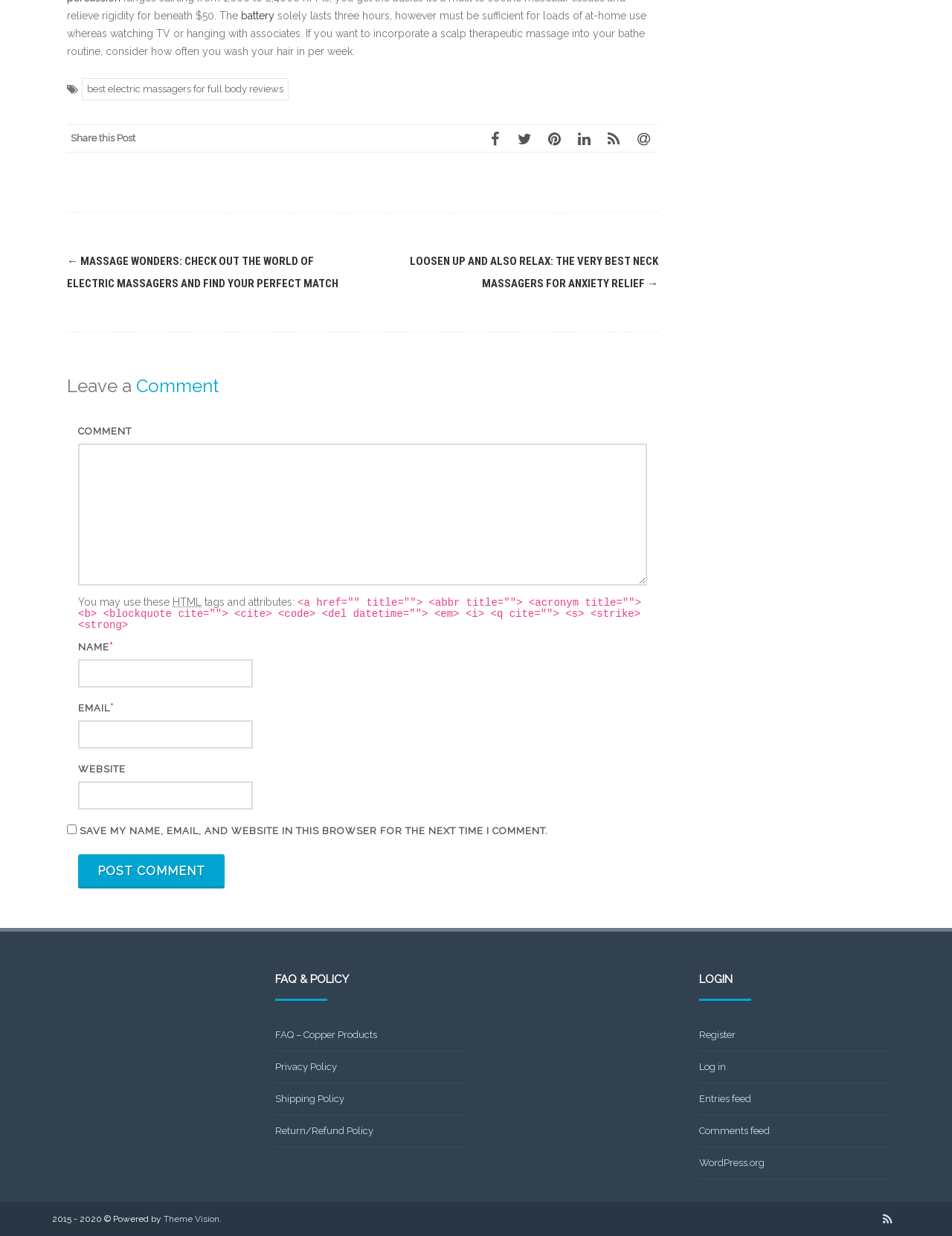Can you find the bounding box coordinates for the element that needs to be clicked to execute this instruction: "Click on the link to read reviews of the best electric massagers for full body"? The coordinates should be given as four float numbers between 0 and 1, i.e., [left, top, right, bottom].

[0.086, 0.063, 0.303, 0.082]